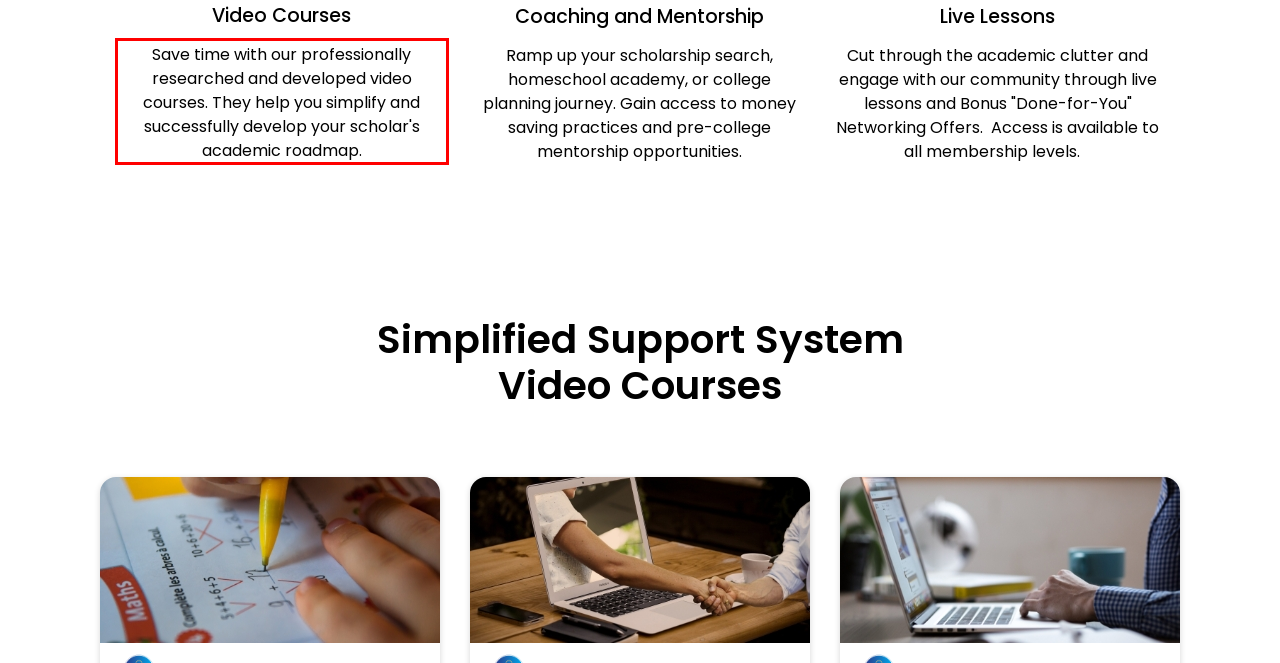You have a webpage screenshot with a red rectangle surrounding a UI element. Extract the text content from within this red bounding box.

Save time with our professionally researched and developed video courses. They help you simplify and successfully develop your scholar's academic roadmap.